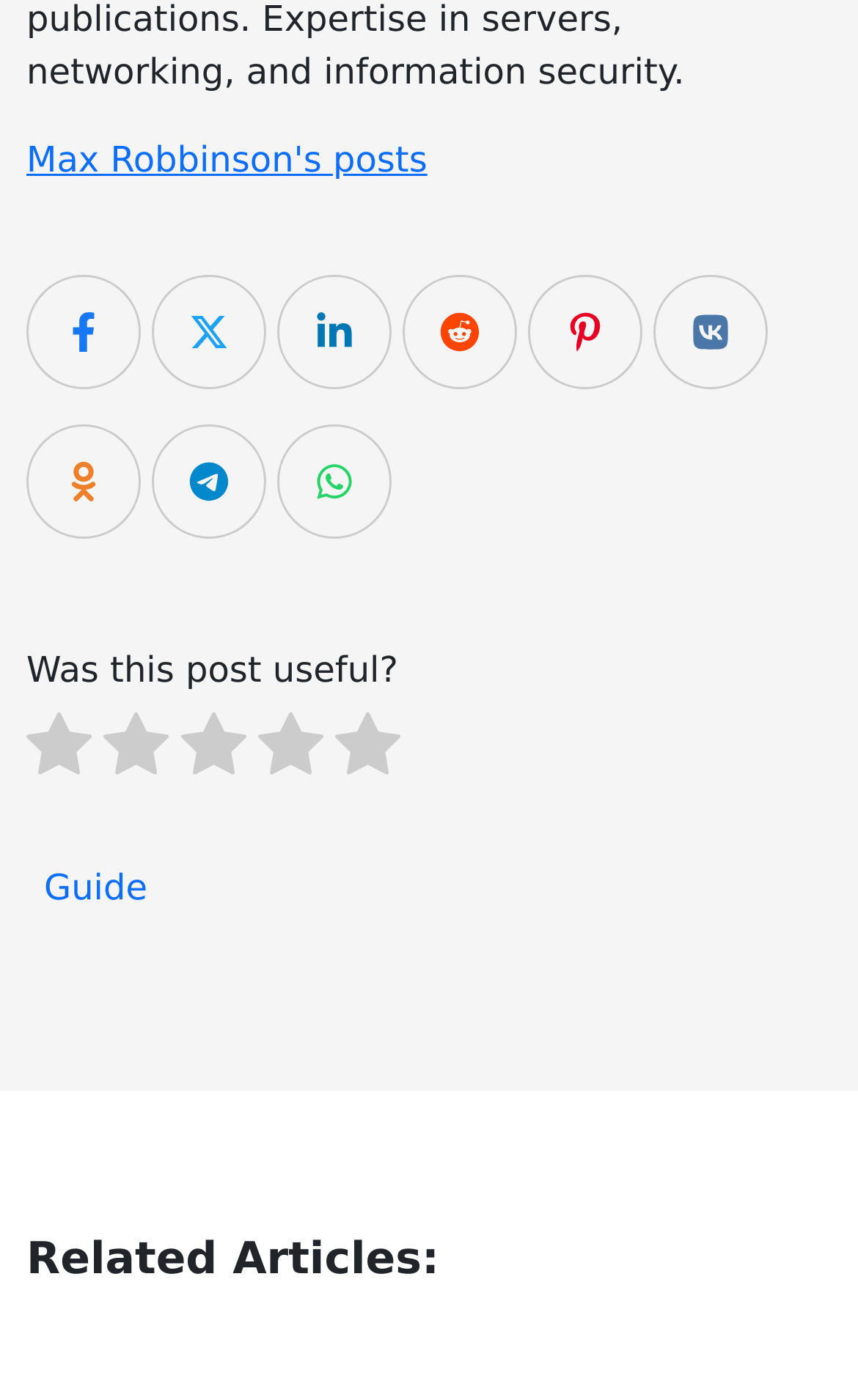Extract the bounding box coordinates for the UI element described as: "Guide".

[0.051, 0.62, 0.172, 0.649]